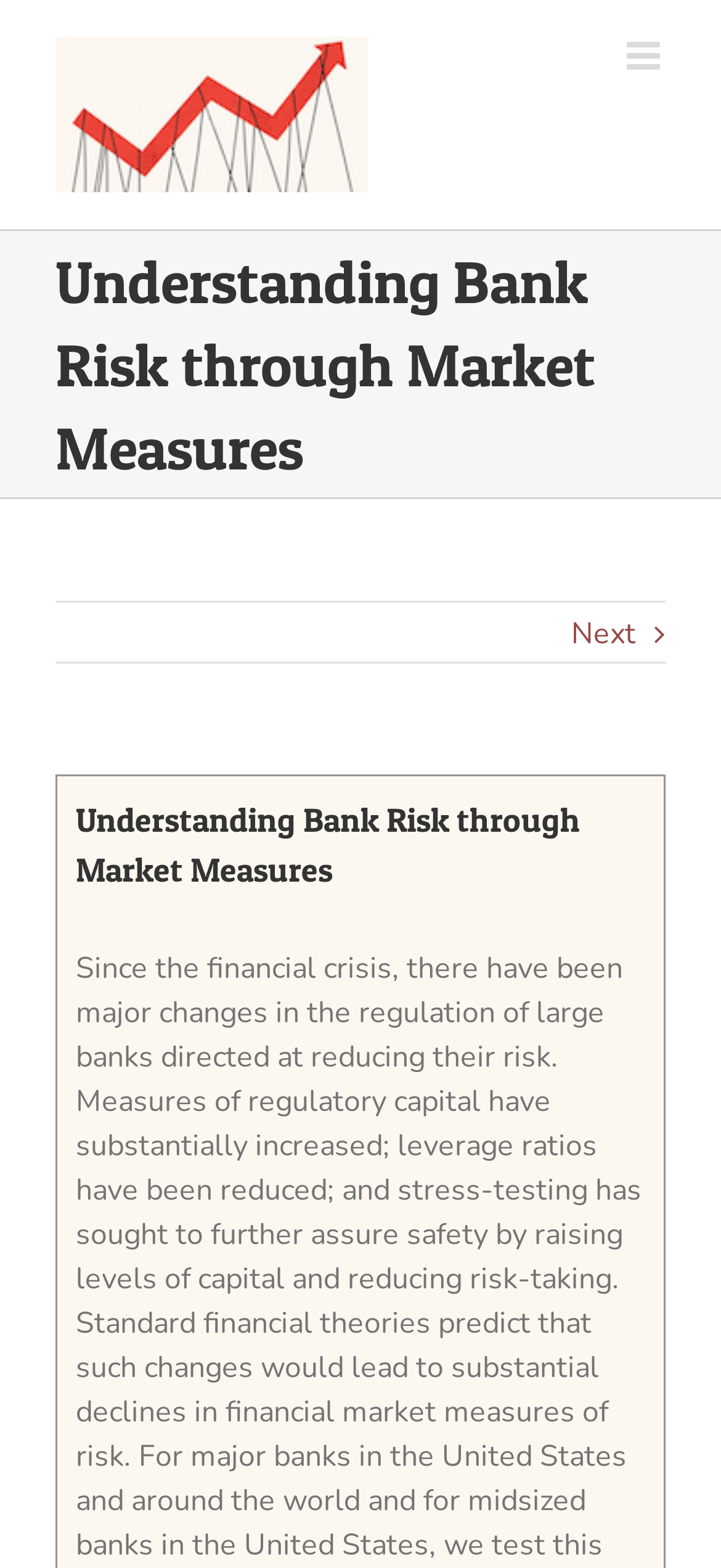Determine the bounding box of the UI element mentioned here: "alt="The Captured Economy Logo"". The coordinates must be in the format [left, top, right, bottom] with values ranging from 0 to 1.

[0.077, 0.024, 0.51, 0.123]